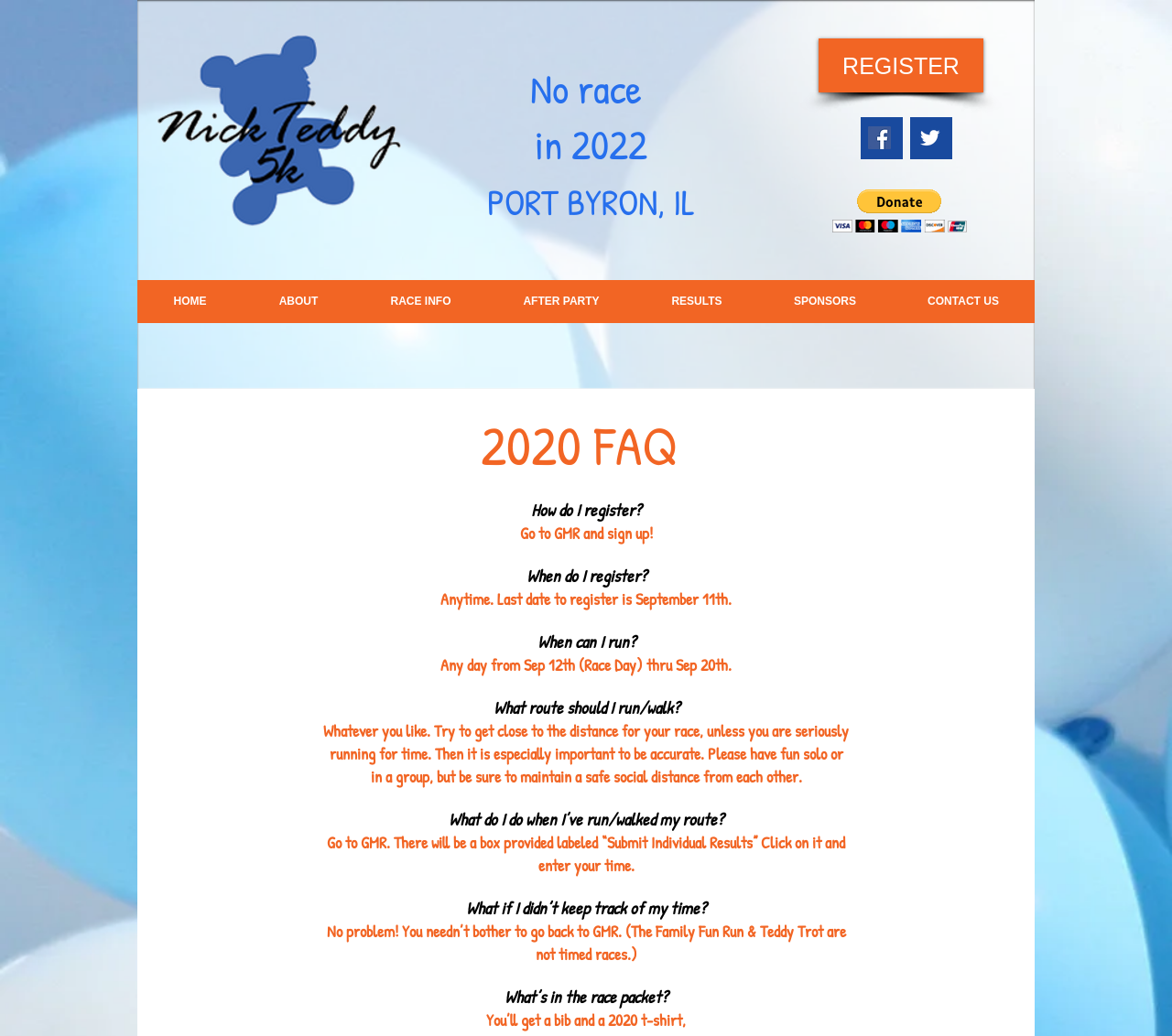Please respond to the question using a single word or phrase:
Can I register for the race now?

No